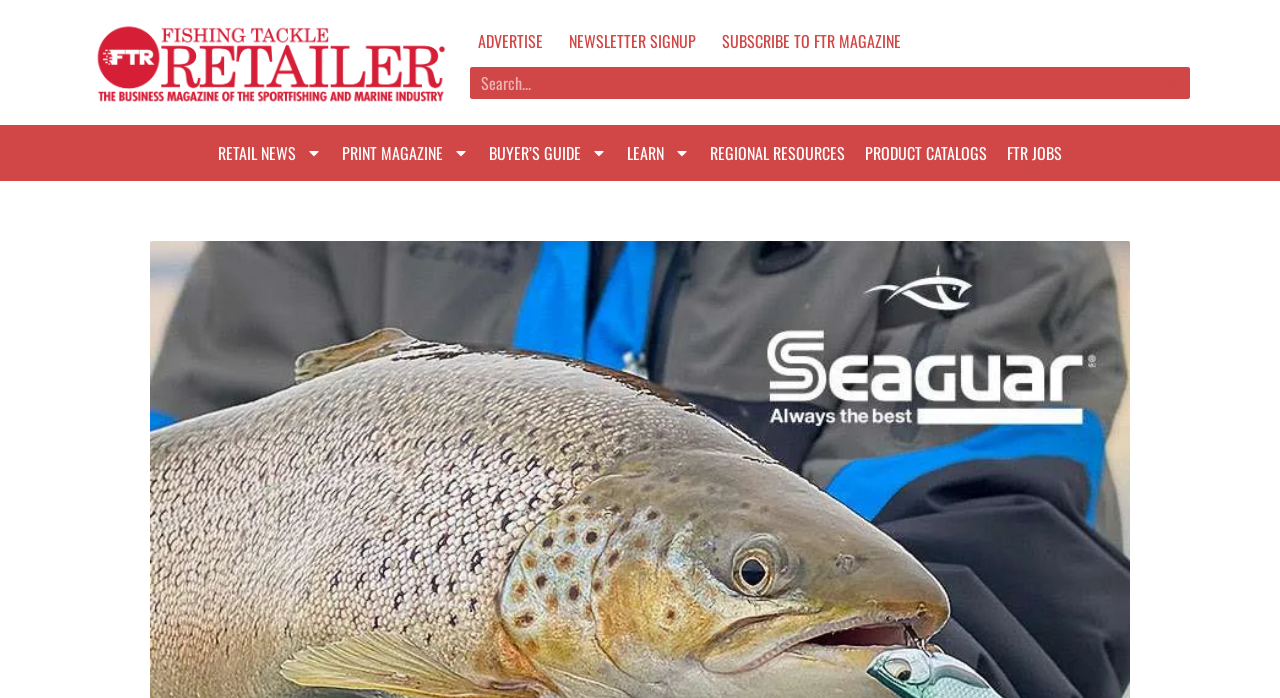Indicate the bounding box coordinates of the element that needs to be clicked to satisfy the following instruction: "Read retail news". The coordinates should be four float numbers between 0 and 1, i.e., [left, top, right, bottom].

[0.162, 0.193, 0.259, 0.244]